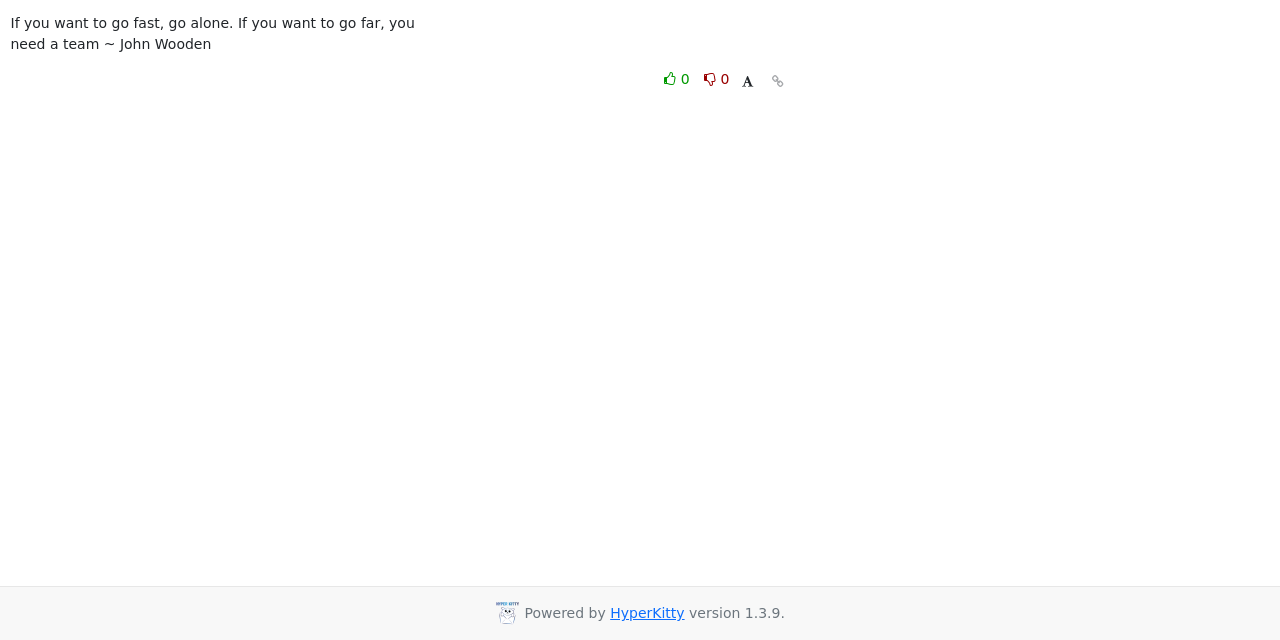Determine the bounding box for the HTML element described here: "title="Permalink for this message"". The coordinates should be given as [left, top, right, bottom] with each number being a float between 0 and 1.

[0.6, 0.107, 0.617, 0.147]